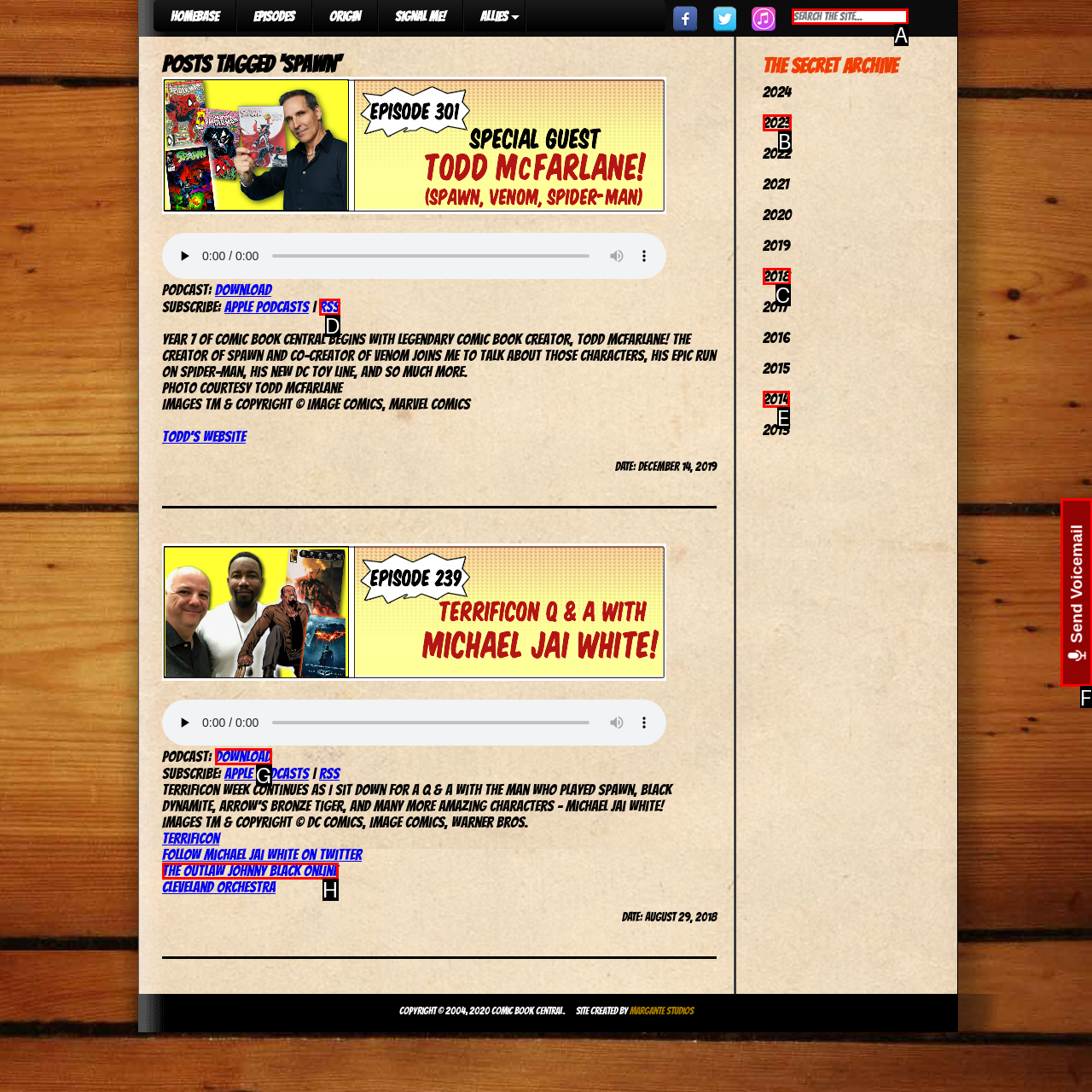Identify the letter corresponding to the UI element that matches this description: name="s" placeholder="Search the site..."
Answer using only the letter from the provided options.

A